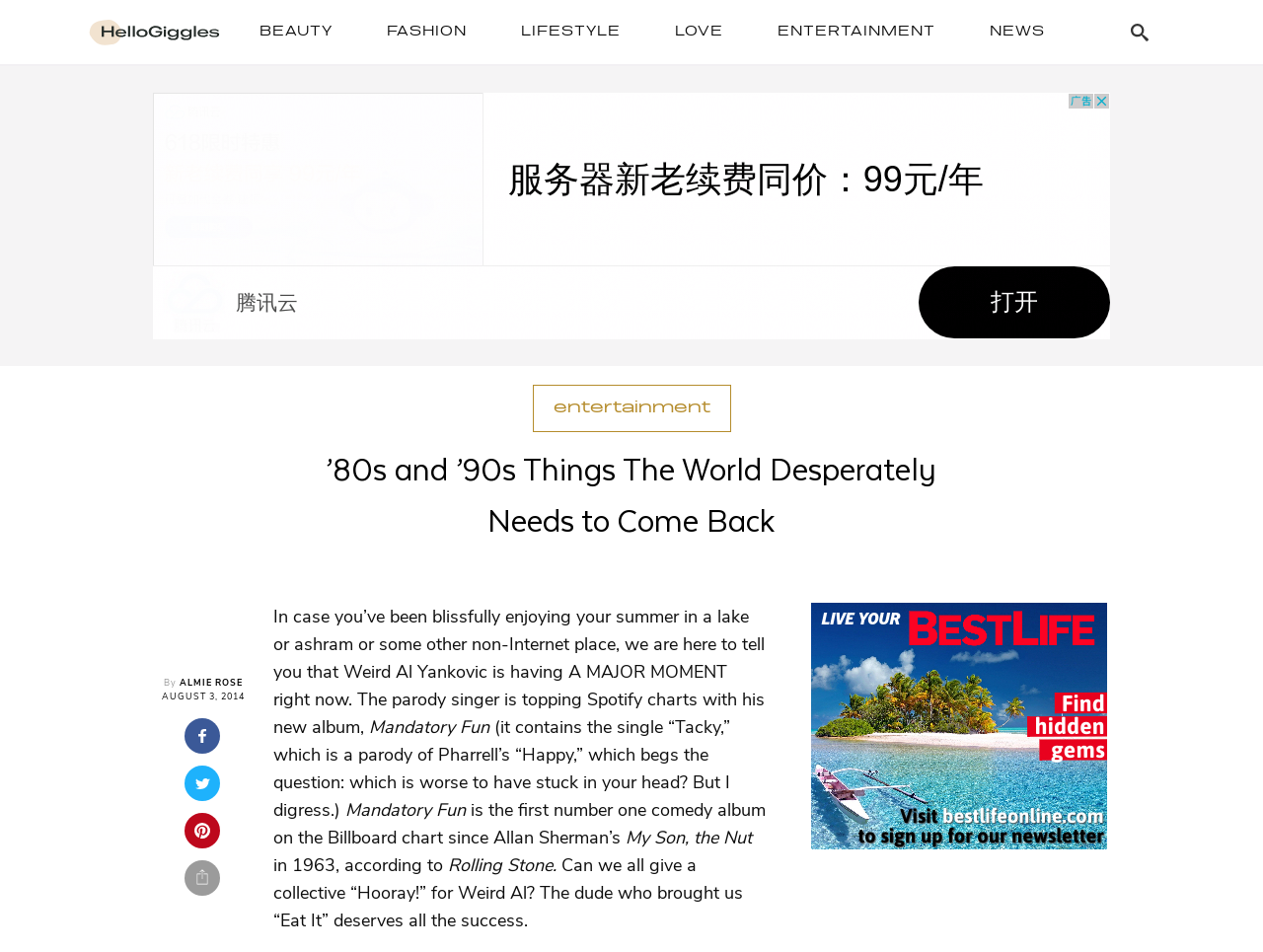Find the bounding box coordinates of the element I should click to carry out the following instruction: "Click on the 'HelloGiggles' link".

[0.07, 0.02, 0.174, 0.047]